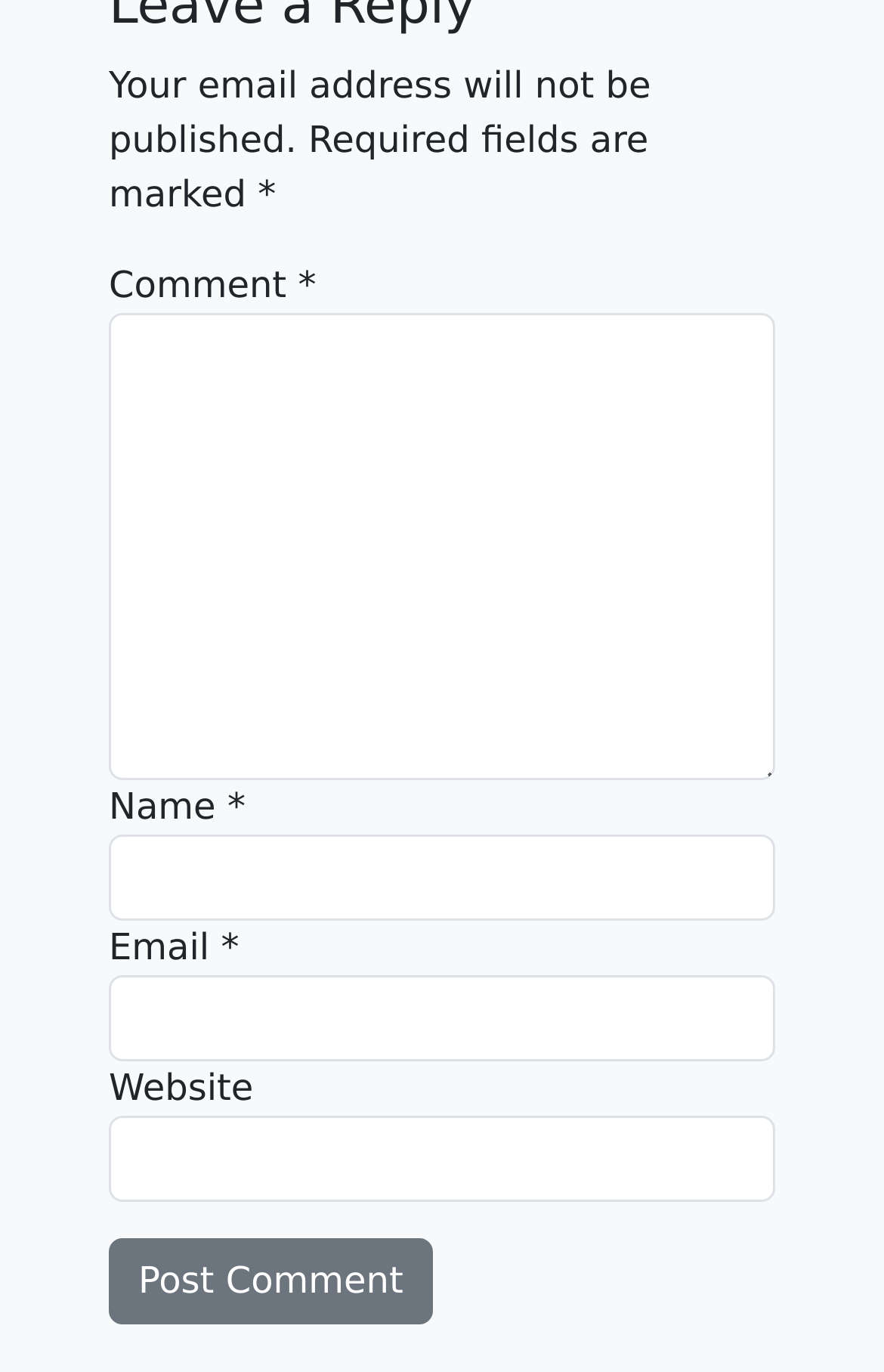Based on the visual content of the image, answer the question thoroughly: What is the purpose of the asterisk symbol?

The asterisk symbol is used to indicate required fields in the comment form. It is placed next to the 'Comment', 'Name', and 'Email' fields, indicating that these fields must be filled in before submitting the form.